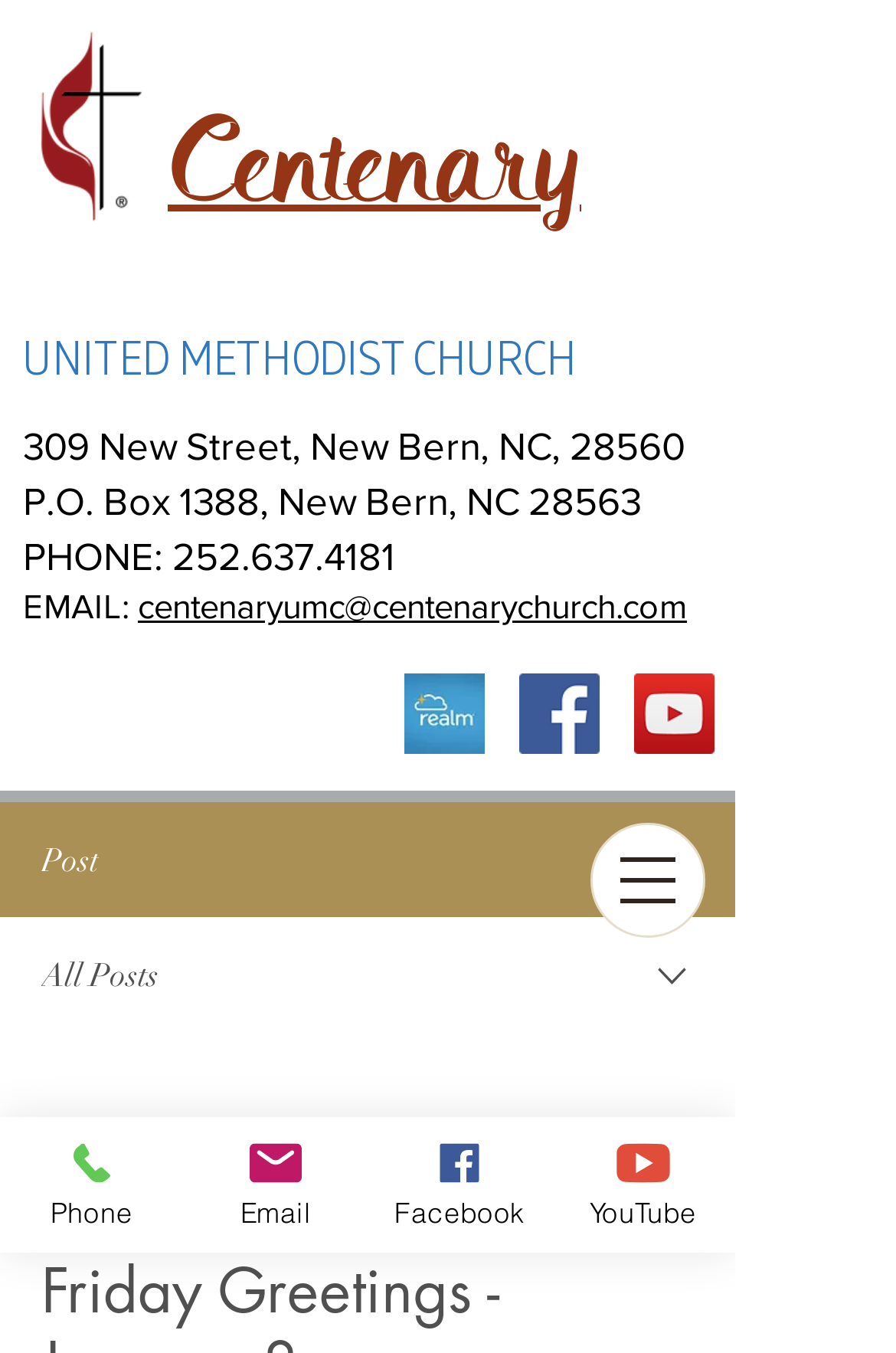What are the social media platforms available?
Refer to the image and provide a thorough answer to the question.

The social media platforms available can be found in the list element 'Social Bar' which contains link elements 'Facebook' and 'YouTube'.